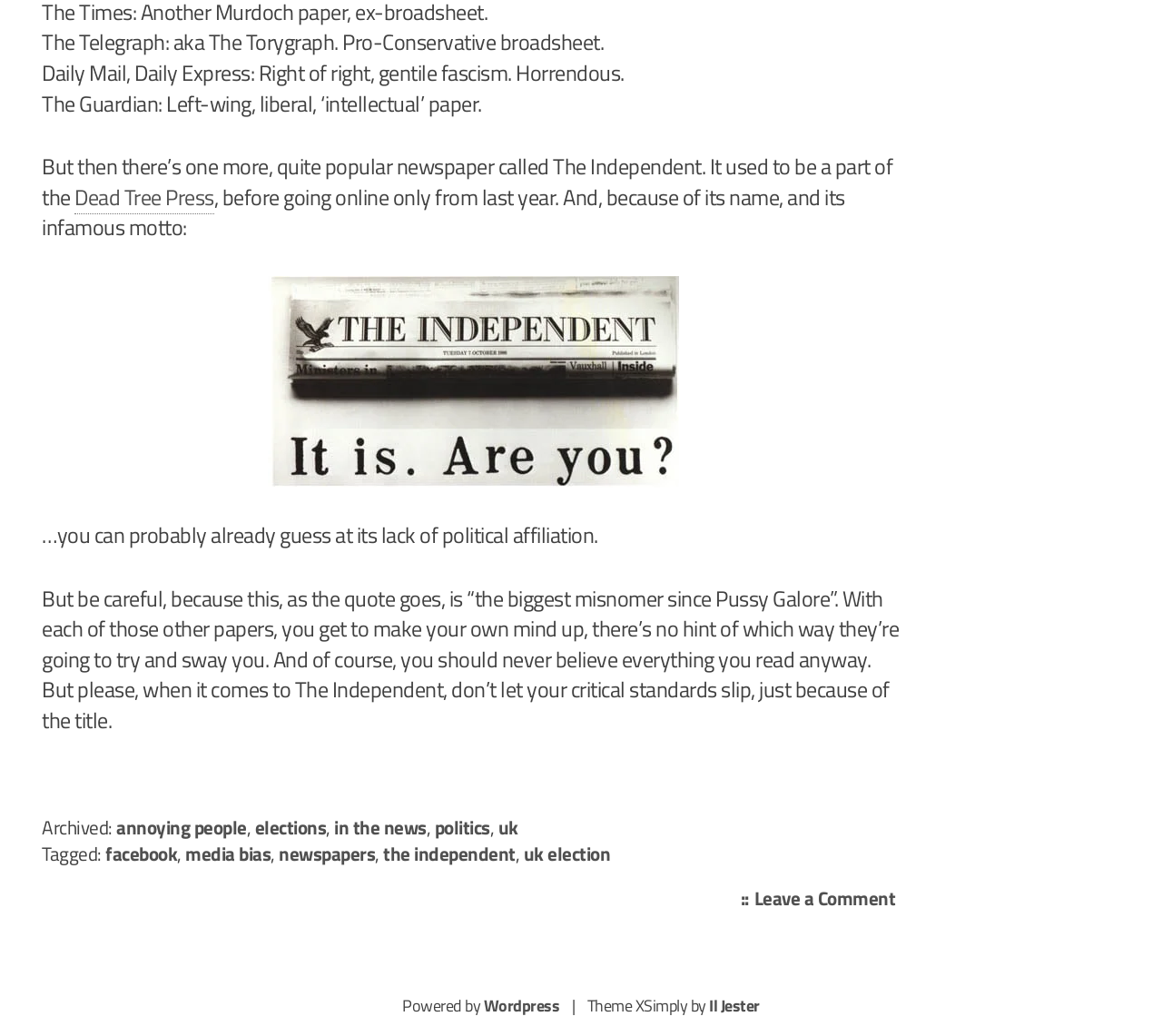Provide a short answer to the following question with just one word or phrase: What is the platform that powers the website?

Wordpress